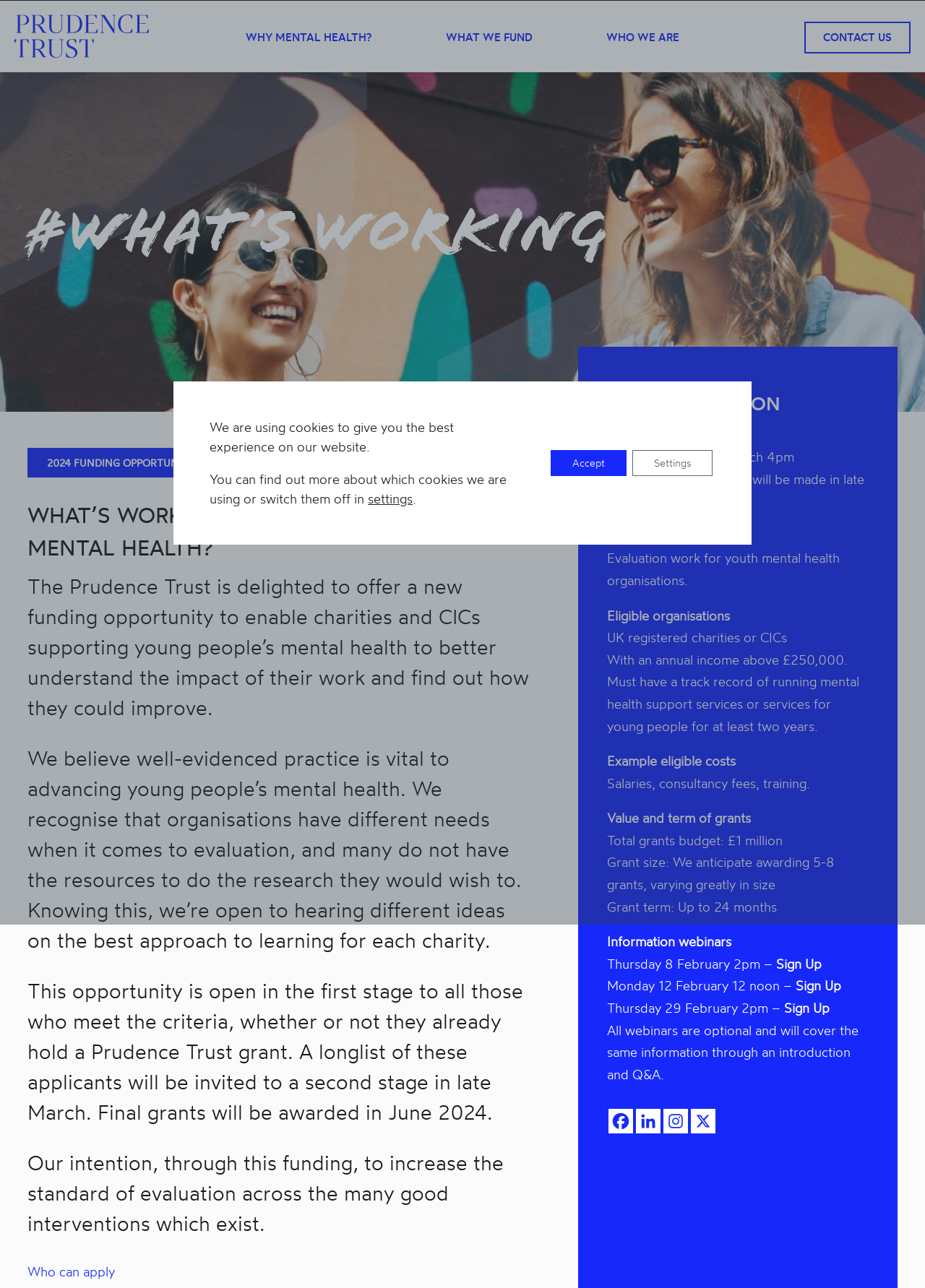Determine the bounding box coordinates for the region that must be clicked to execute the following instruction: "Click the 'Pudence Trust Logo' link".

[0.016, 0.011, 0.195, 0.045]